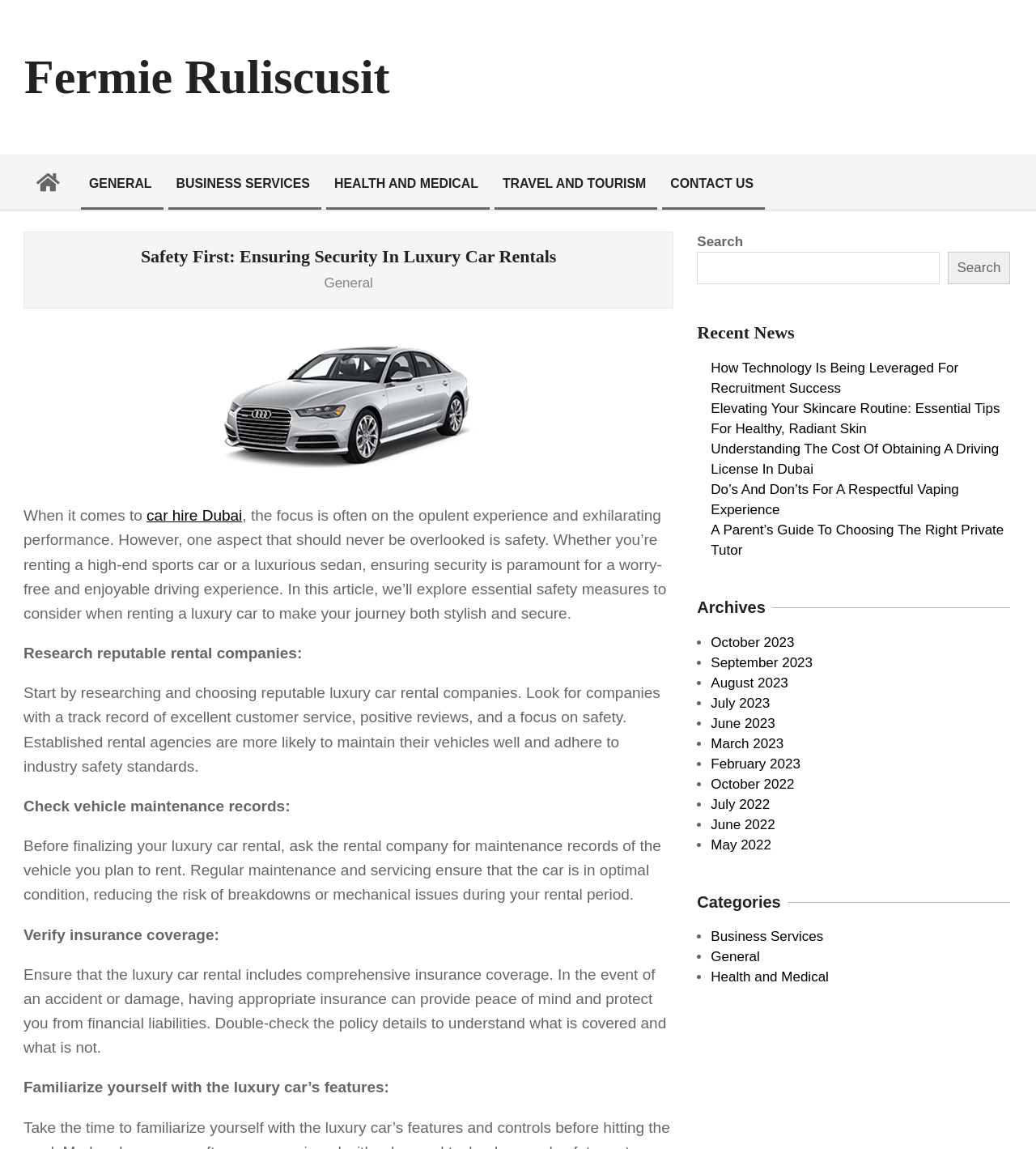Locate the bounding box coordinates of the element's region that should be clicked to carry out the following instruction: "Call Caldwell Medical Center". The coordinates need to be four float numbers between 0 and 1, i.e., [left, top, right, bottom].

None